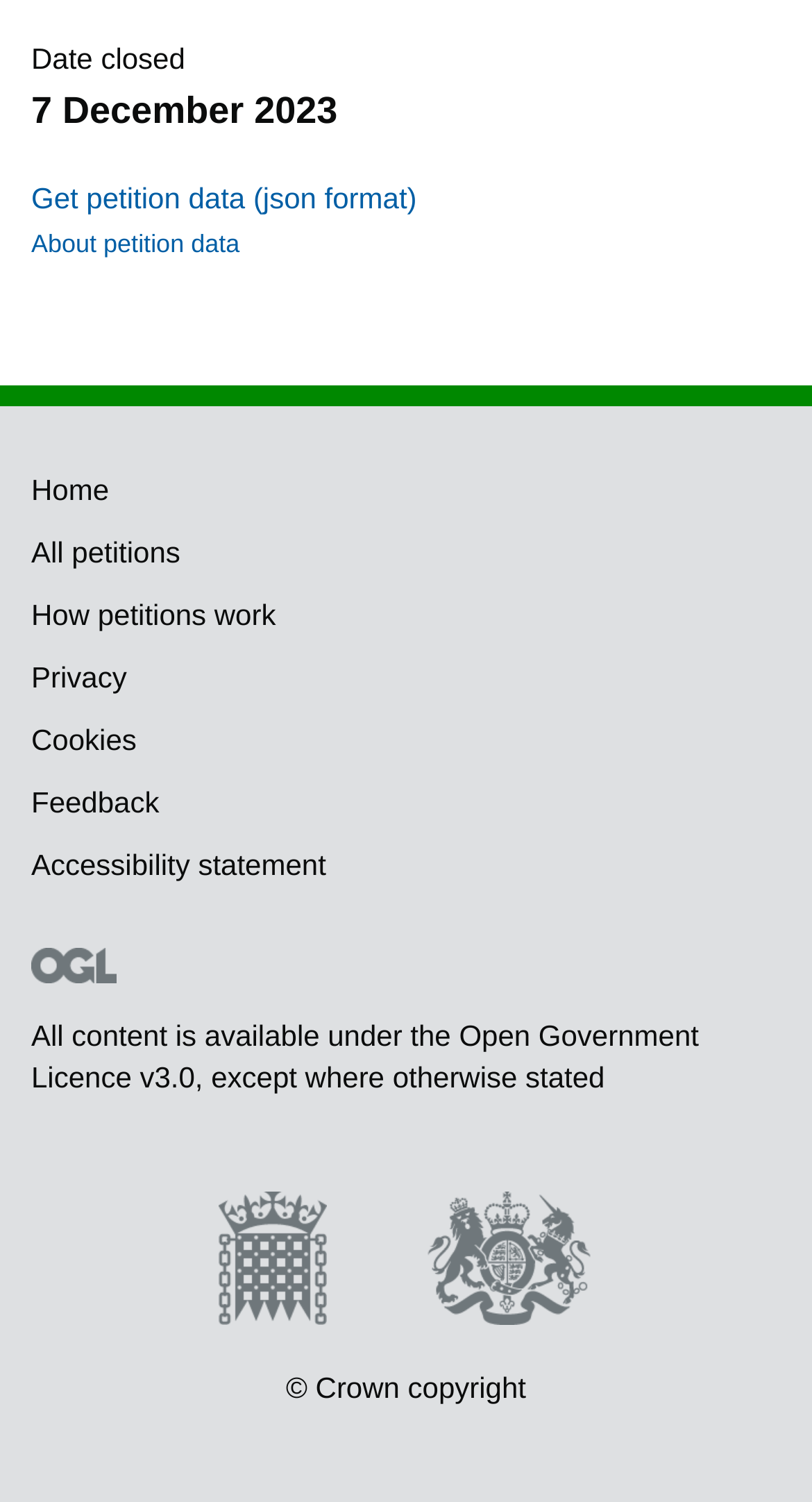Locate the bounding box coordinates of the element that needs to be clicked to carry out the instruction: "Read About Us". The coordinates should be given as four float numbers ranging from 0 to 1, i.e., [left, top, right, bottom].

None